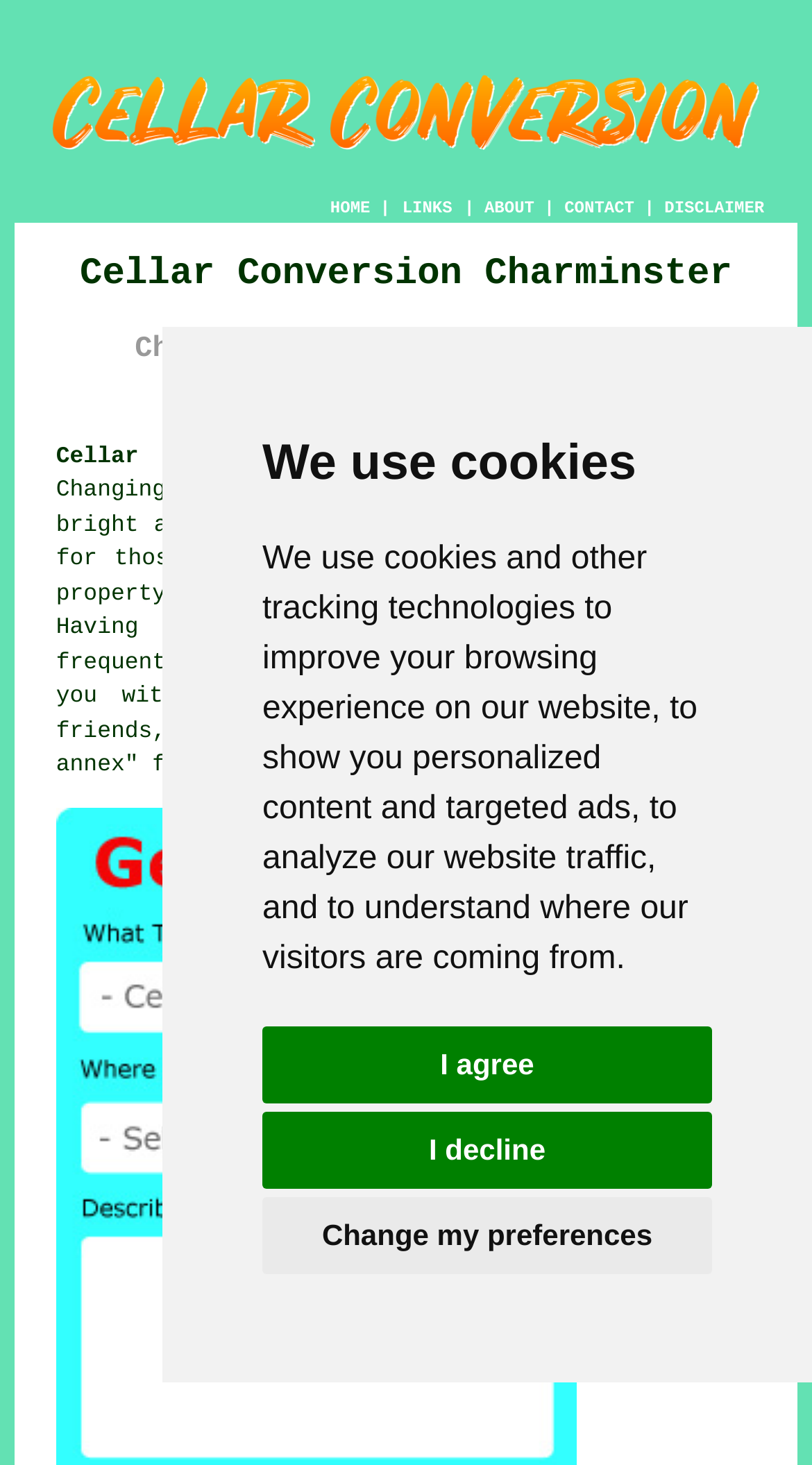Using the provided description SEO, find the bounding box coordinates for the UI element. Provide the coordinates in (top-left x, top-left y, bottom-right x, bottom-right y) format, ensuring all values are between 0 and 1.

None